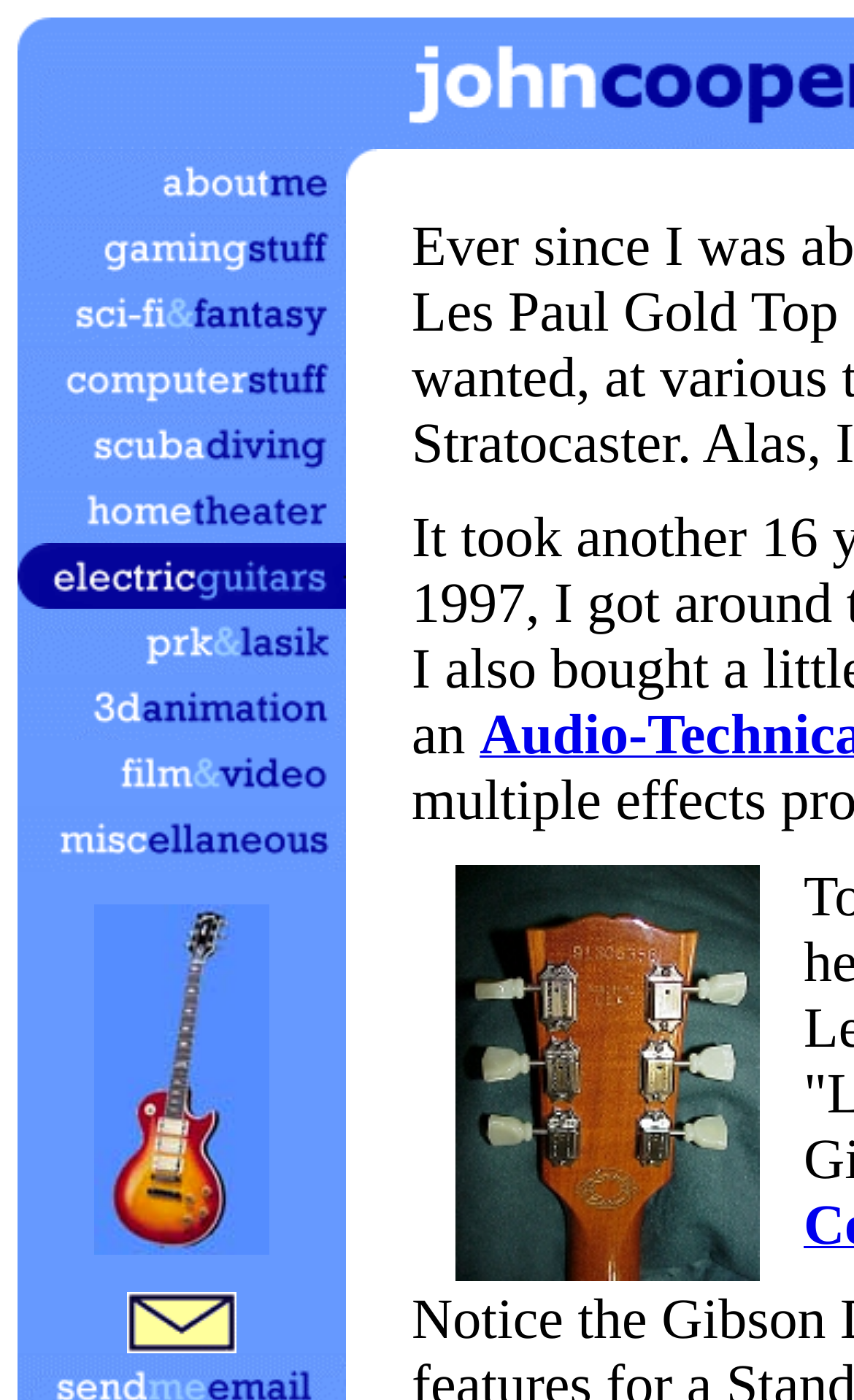Determine the bounding box coordinates of the target area to click to execute the following instruction: "View Electric Guitars."

[0.021, 0.388, 0.405, 0.435]